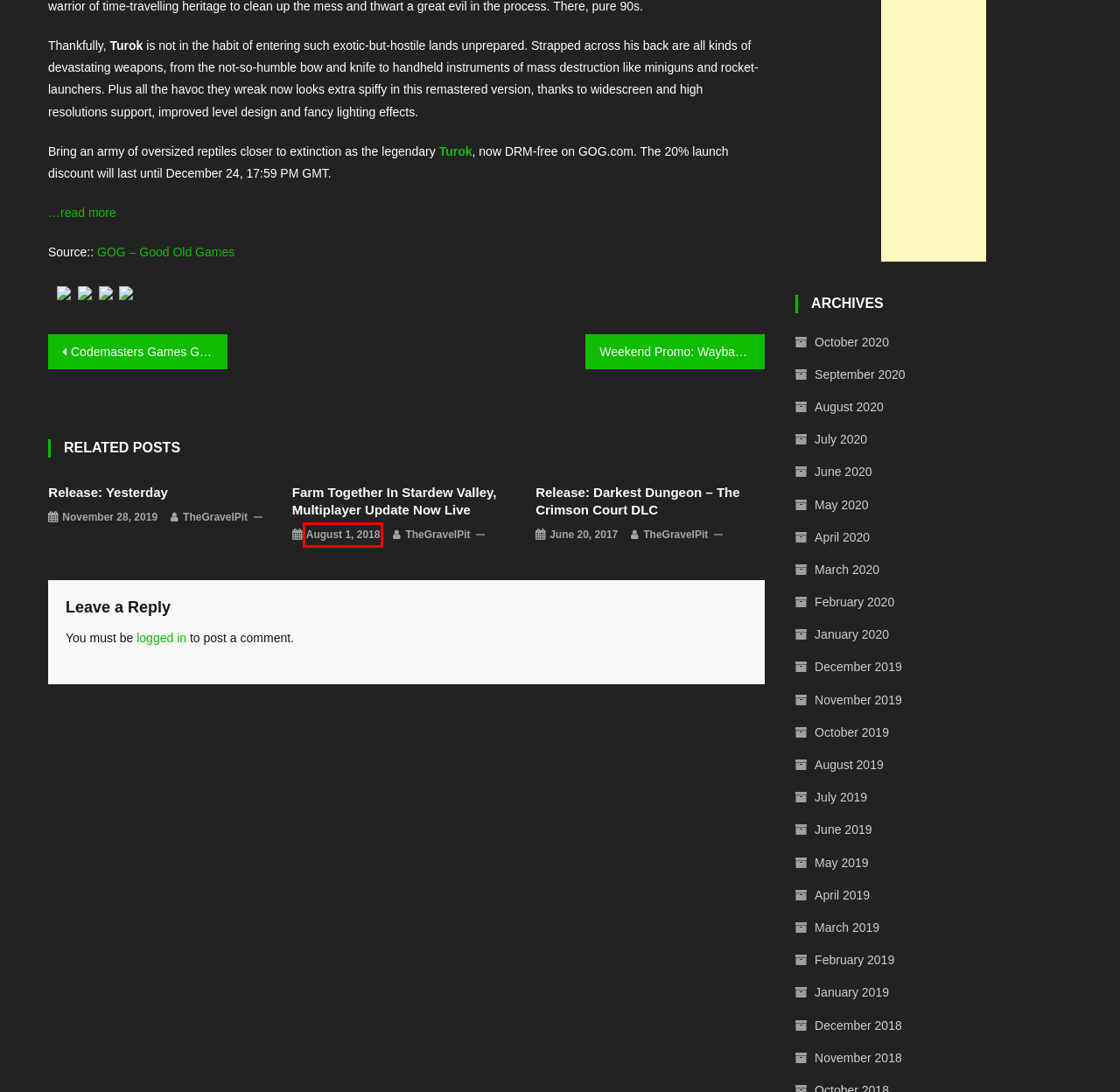You’re provided with a screenshot of a webpage that has a red bounding box around an element. Choose the best matching webpage description for the new page after clicking the element in the red box. The options are:
A. August 2019 – The Gravel Pit
B. November 2019 – The Gravel Pit
C. Release: Yesterday – The Gravel Pit
D. April 2020 – The Gravel Pit
E. Farm together in Stardew Valley, multiplayer update now live – The Gravel Pit
F. April 2019 – The Gravel Pit
G. January 2020 – The Gravel Pit
H. July 2019 – The Gravel Pit

E